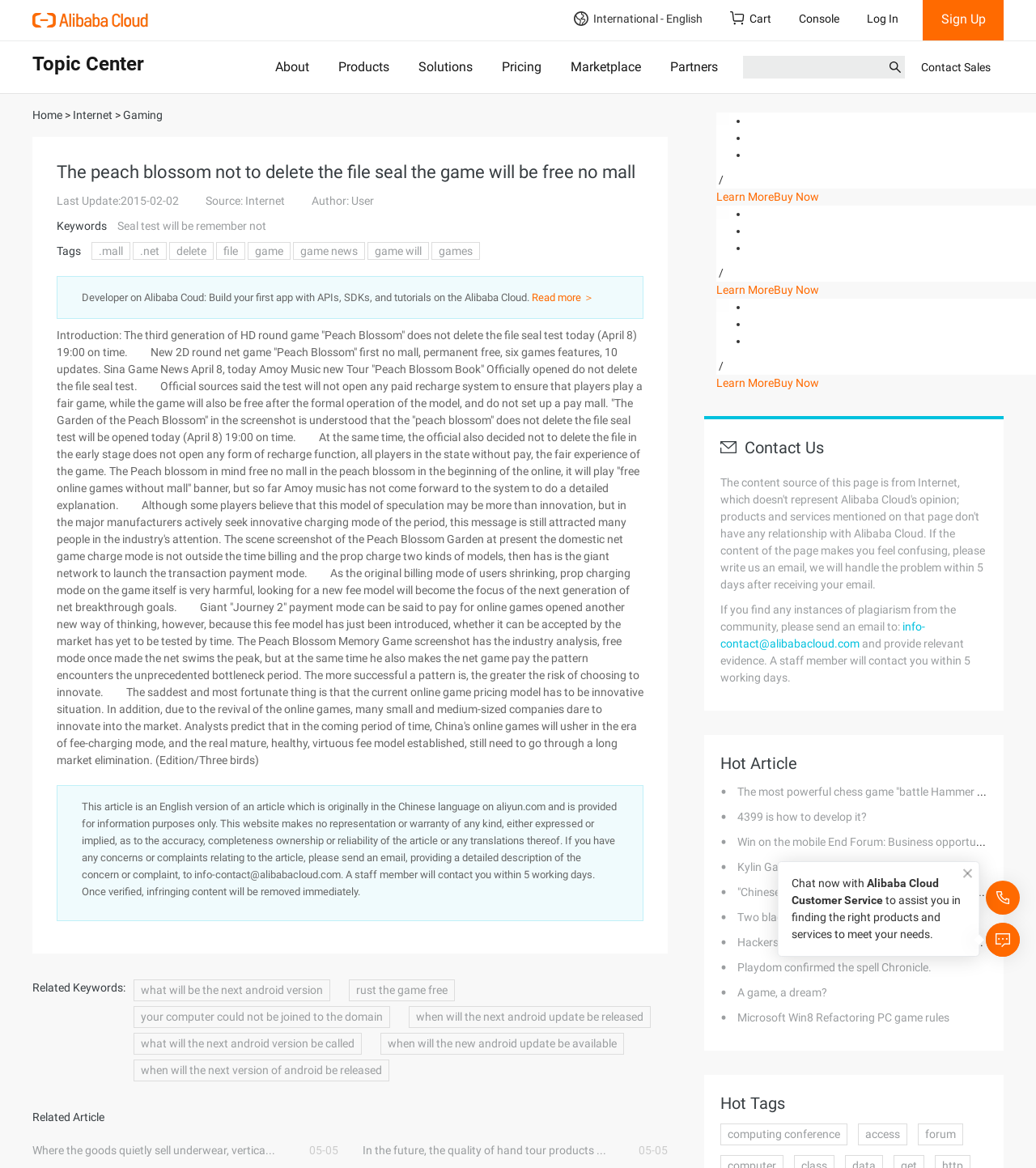Using the format (top-left x, top-left y, bottom-right x, bottom-right y), and given the element description, identify the bounding box coordinates within the screenshot: Buy Now

[0.747, 0.163, 0.791, 0.174]